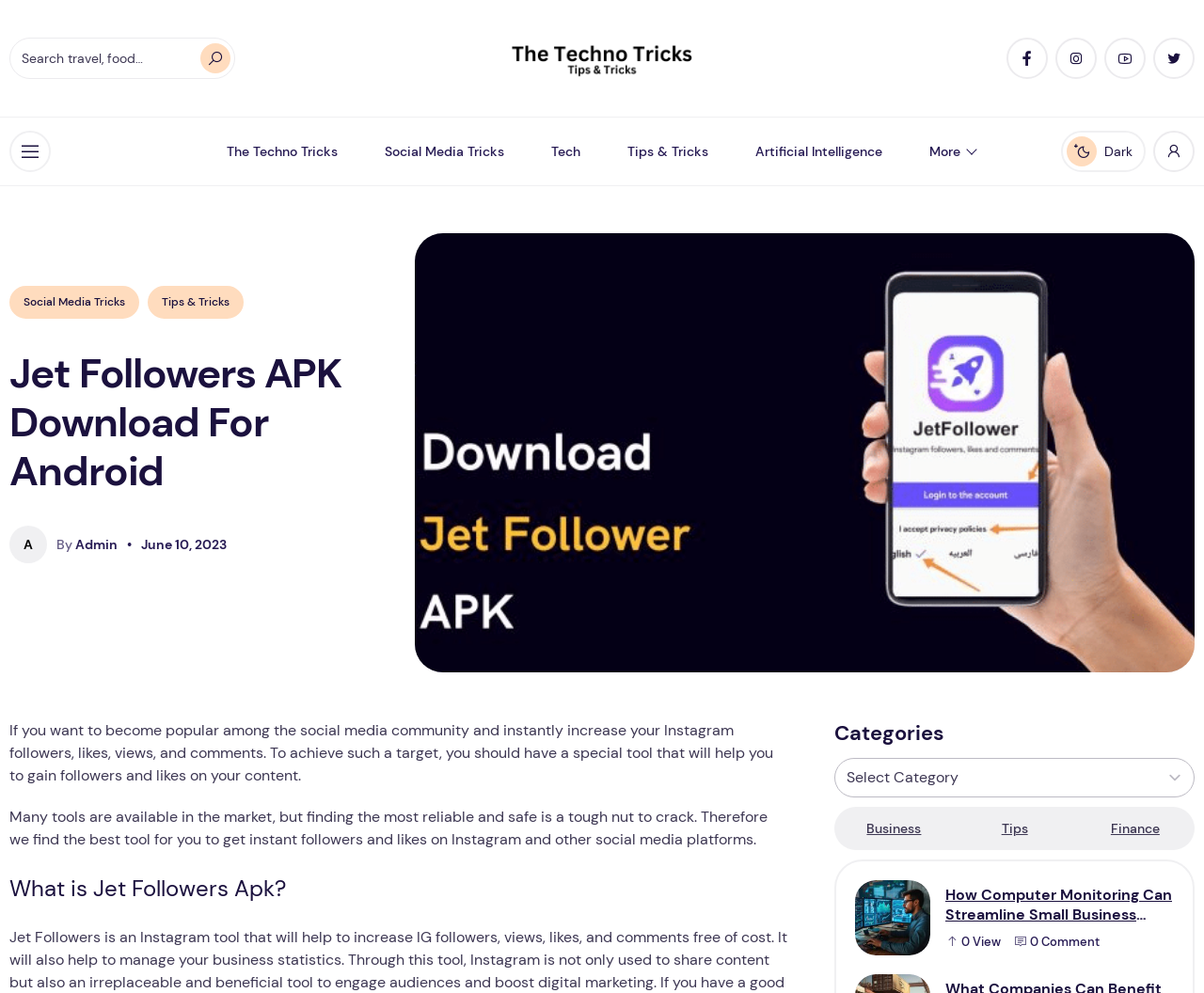Create a detailed narrative of the webpage’s visual and textual elements.

The webpage is about Jet Followers APK Download For Android, with a focus on social media presence and solutions. At the top, there is a search bar with a magnifying glass icon and a search box, allowing users to search for specific content. Next to the search bar, there is a logo image with a link to the website's homepage.

On the top-right corner, there are several social media icons, including Facebook, Twitter, and Instagram, which are likely links to the website's social media profiles. Below the search bar, there is a navigation menu with links to various categories, including Social Media Tricks, Tech, Tips & Tricks, Artificial Intelligence, and More.

The main content of the webpage is divided into sections. The first section has a heading "Jet Followers APK Download For Android" and a brief introduction to the topic. Below the introduction, there is an image related to the topic.

The next section has a heading "What is Jet Followers Apk?" and provides more information about the Jet Followers APK. The text explains that the tool can help users increase their Instagram followers, likes, views, and comments.

Further down the page, there is a section with a heading "Categories" and a dropdown menu with links to various categories, including Business, Tips, Finance, and more. Below the categories section, there is a list of articles or blog posts, each with a title, an image, and links to view or comment on the post.

Overall, the webpage appears to be a blog or article page focused on social media and technology, with a focus on providing solutions and tools for users to increase their online presence.